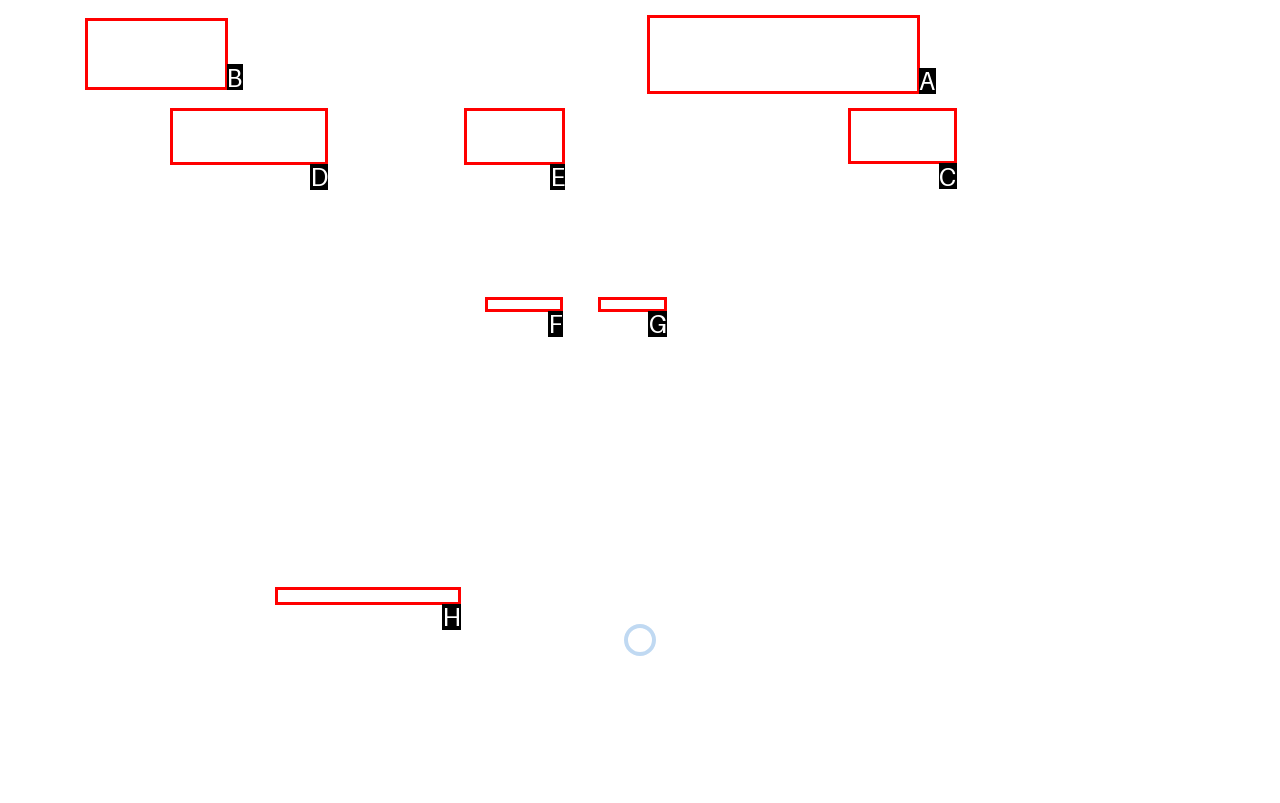Tell me which one HTML element I should click to complete the following task: Click the 'CONTACT' link Answer with the option's letter from the given choices directly.

C